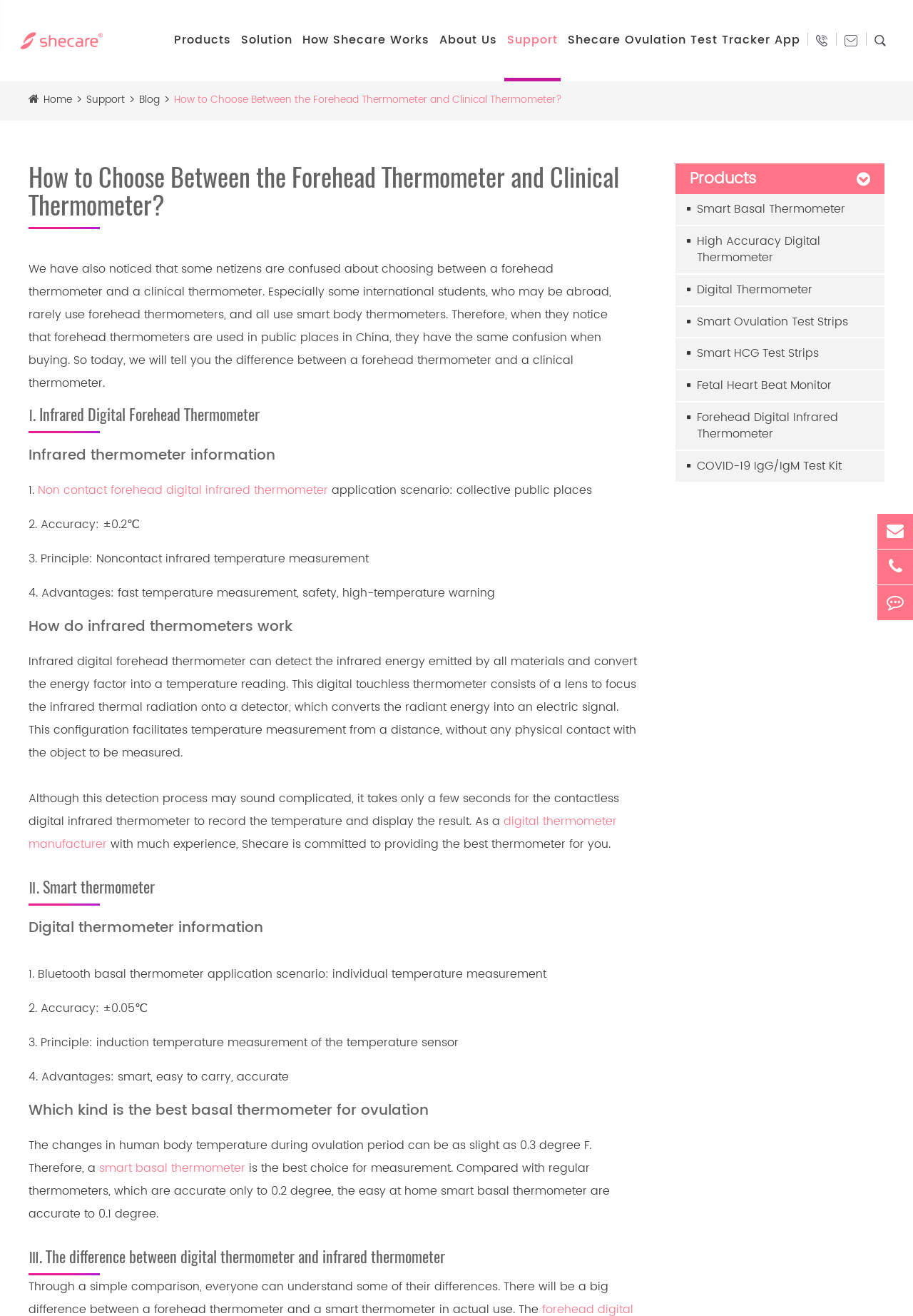Provide the bounding box coordinates for the specified HTML element described in this description: "digital thermometer manufacturer". The coordinates should be four float numbers ranging from 0 to 1, in the format [left, top, right, bottom].

[0.031, 0.617, 0.676, 0.649]